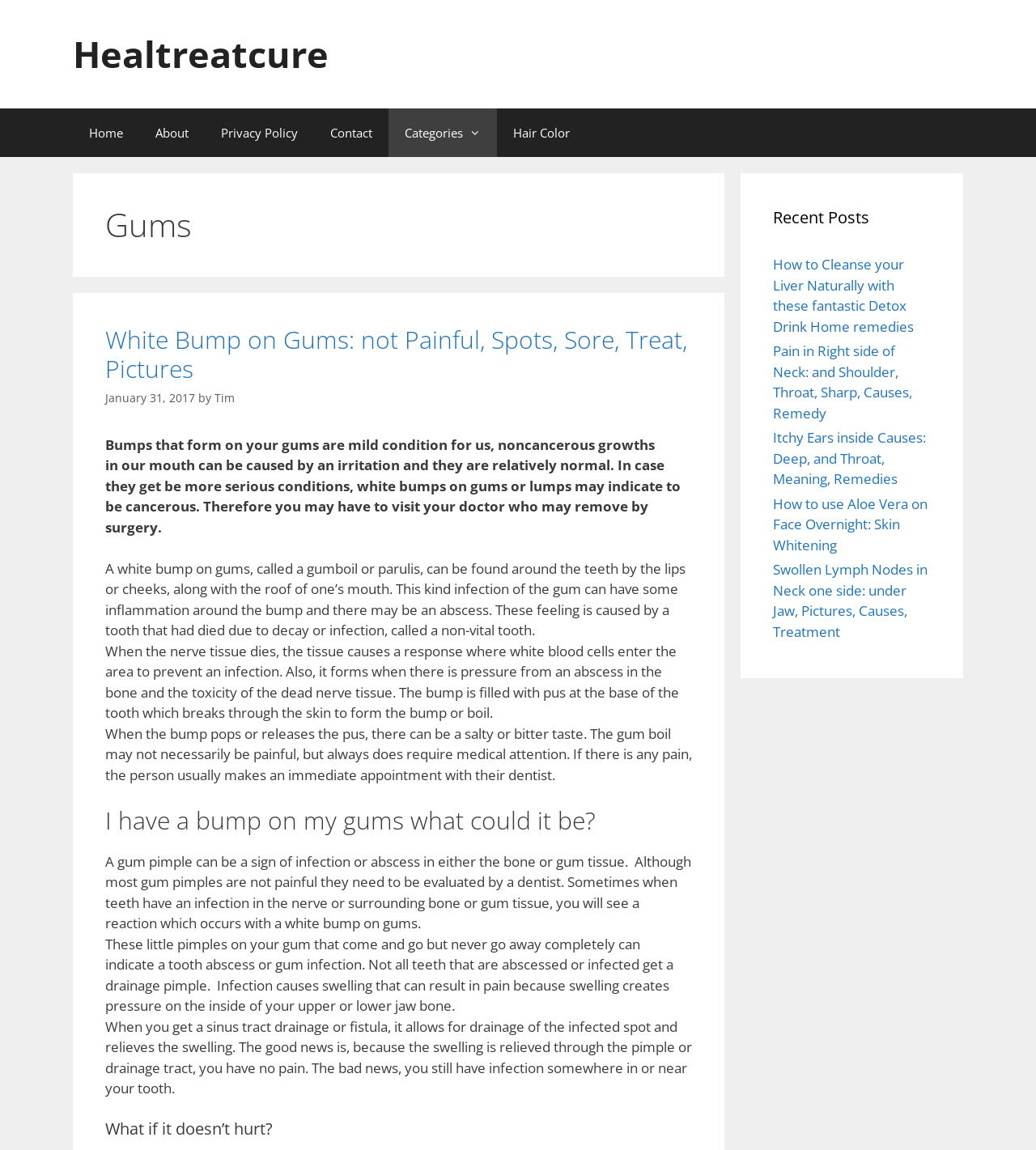Identify the bounding box coordinates of the clickable region required to complete the instruction: "Read the article 'White Bump on Gums: not Painful, Spots, Sore, Treat, Pictures'". The coordinates should be given as four float numbers within the range of 0 and 1, i.e., [left, top, right, bottom].

[0.102, 0.281, 0.663, 0.335]